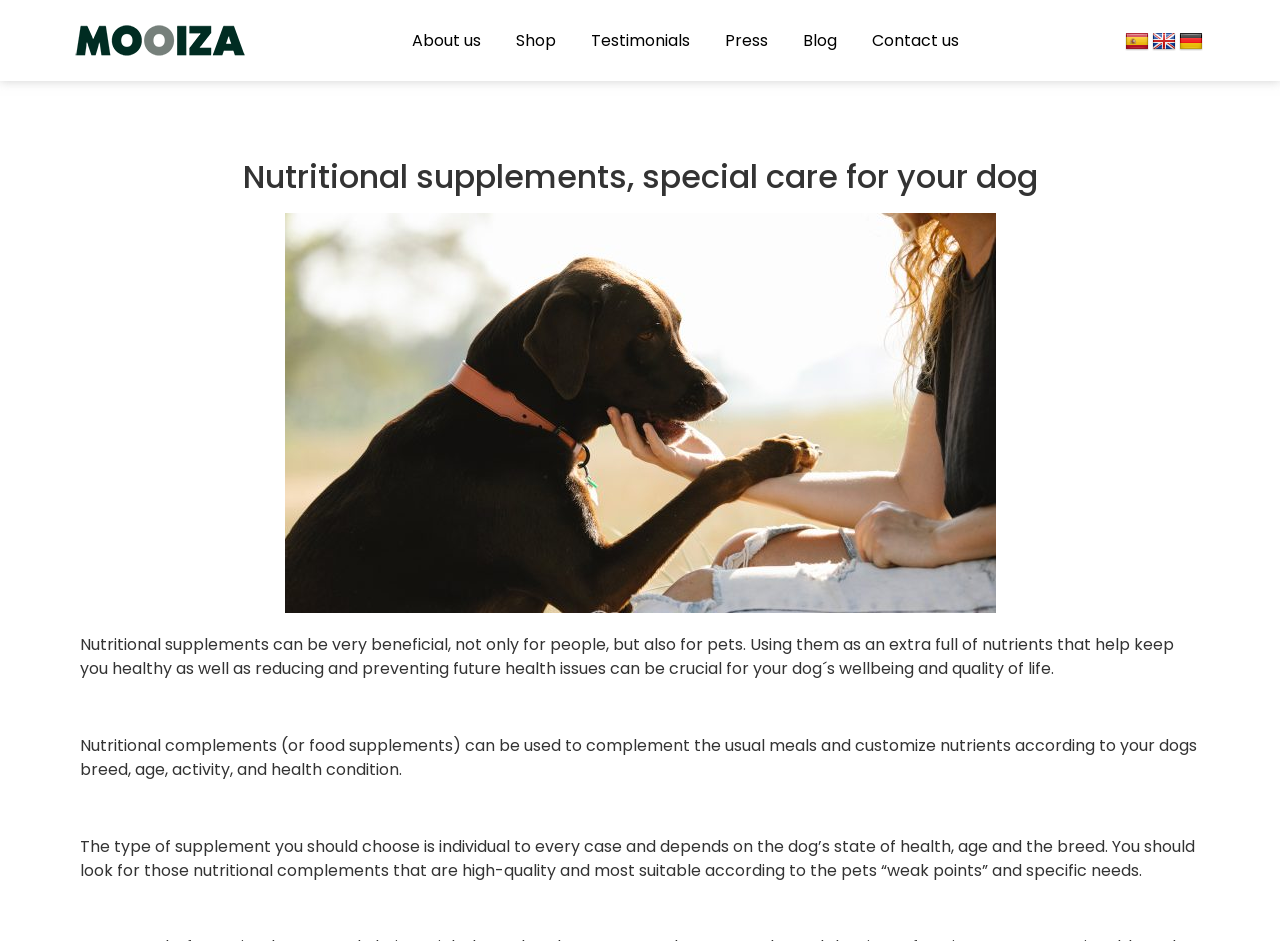Use a single word or phrase to answer this question: 
What is the relationship between nutritional supplements and health issues?

Preventing and reducing health issues